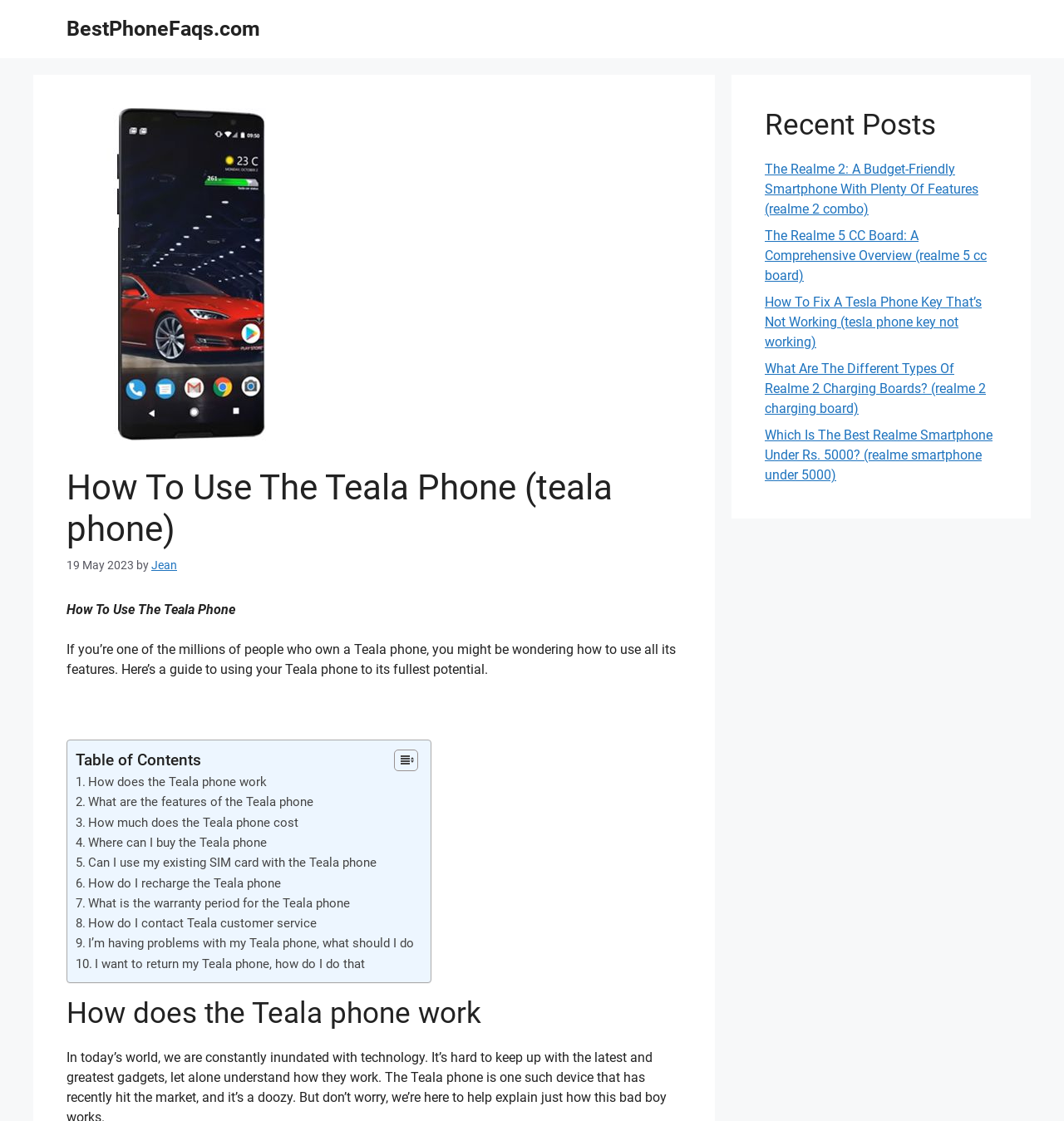Locate the bounding box coordinates of the clickable element to fulfill the following instruction: "Click on the 'How does the Teala phone work' link". Provide the coordinates as four float numbers between 0 and 1 in the format [left, top, right, bottom].

[0.083, 0.691, 0.251, 0.704]